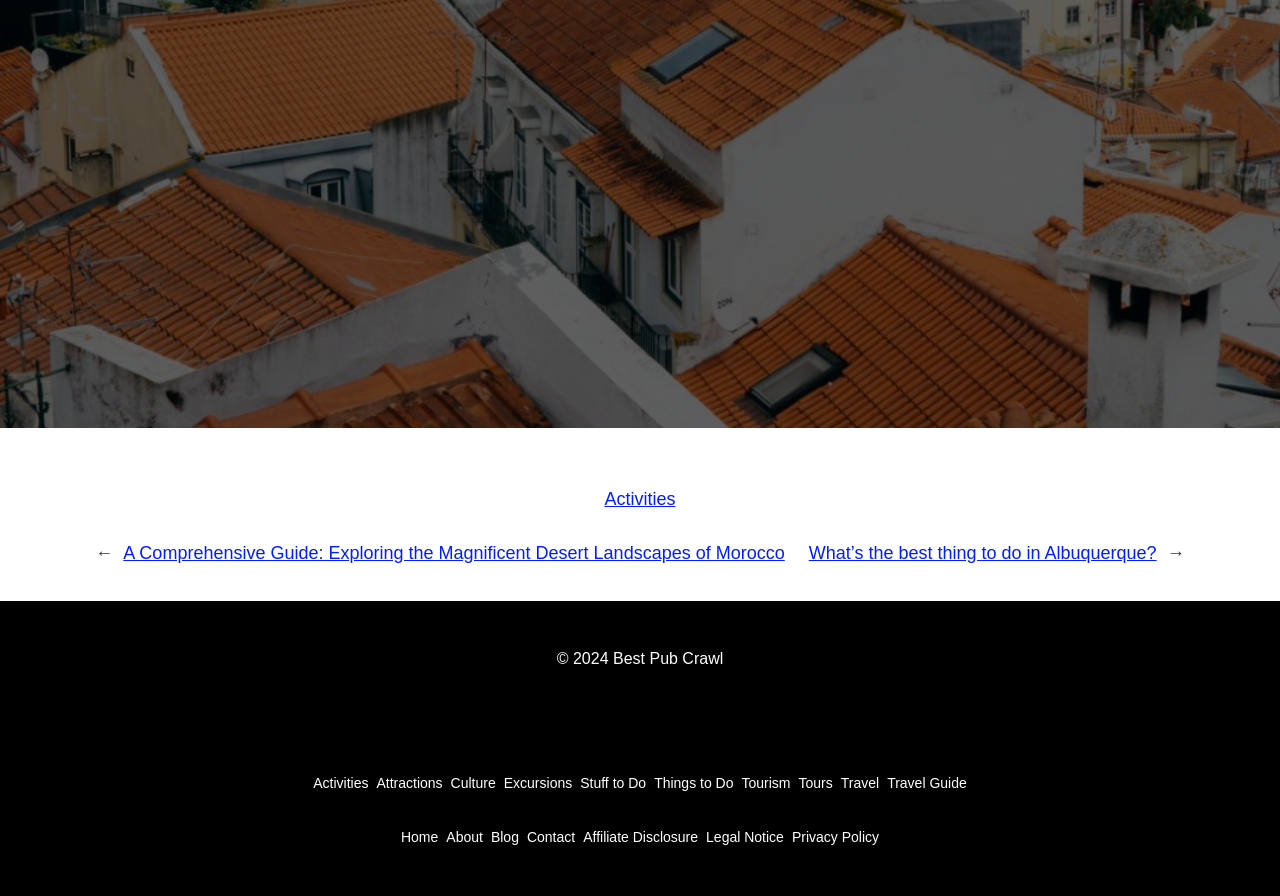Please give a concise answer to this question using a single word or phrase: 
How many links are in the header navigation?

7